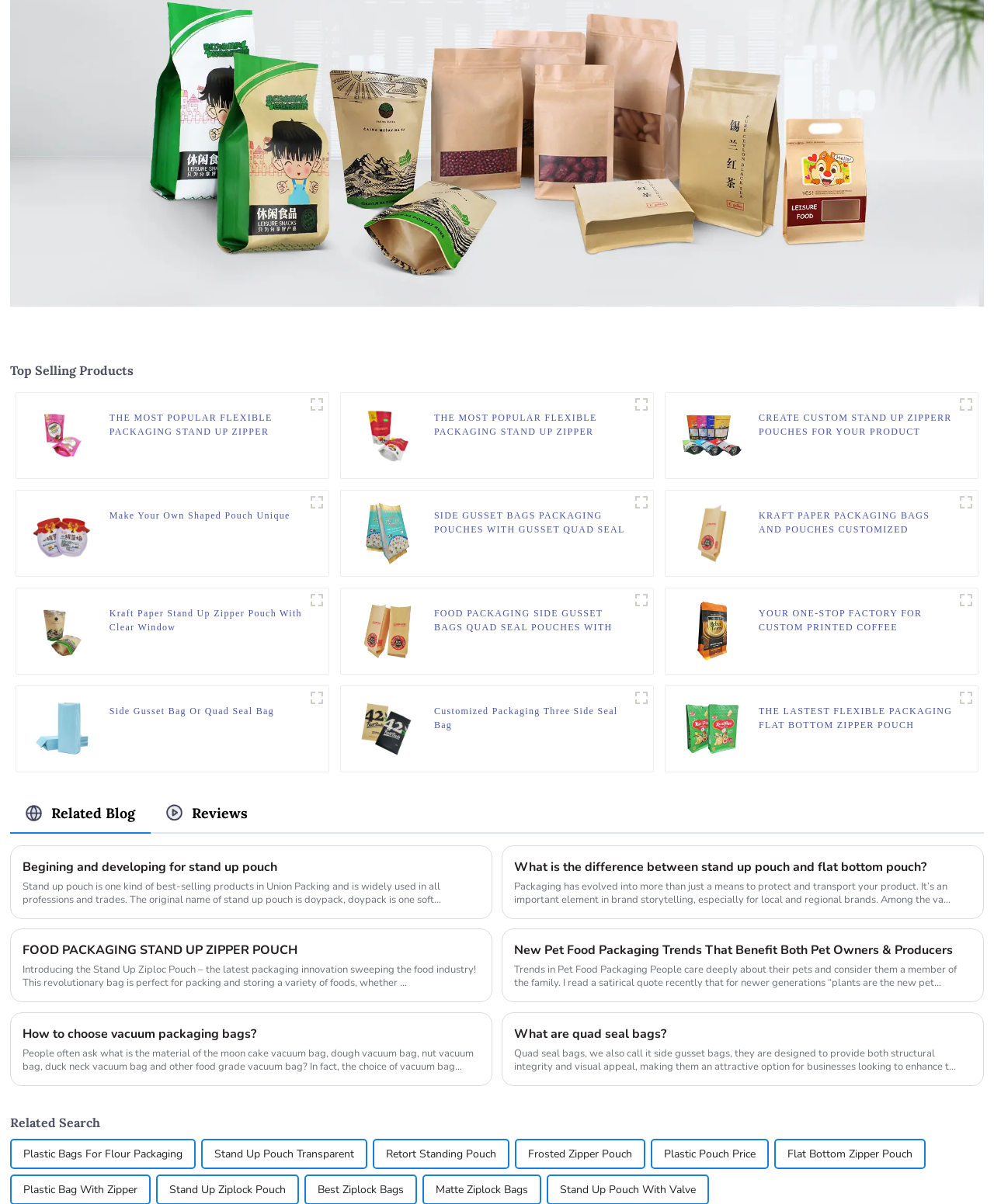Please use the details from the image to answer the following question comprehensively:
Can customers customize their packaging on this webpage?

The webpage mentions 'CREATE CUSTOM STAND UP ZIPPERR POUCHES FOR YOUR PRODUCT' and 'YOUR ONE-STOP FACTORY FOR CUSTOM PRINTED COFFEE PACKAGING', which implies that customers can customize their packaging on this webpage.